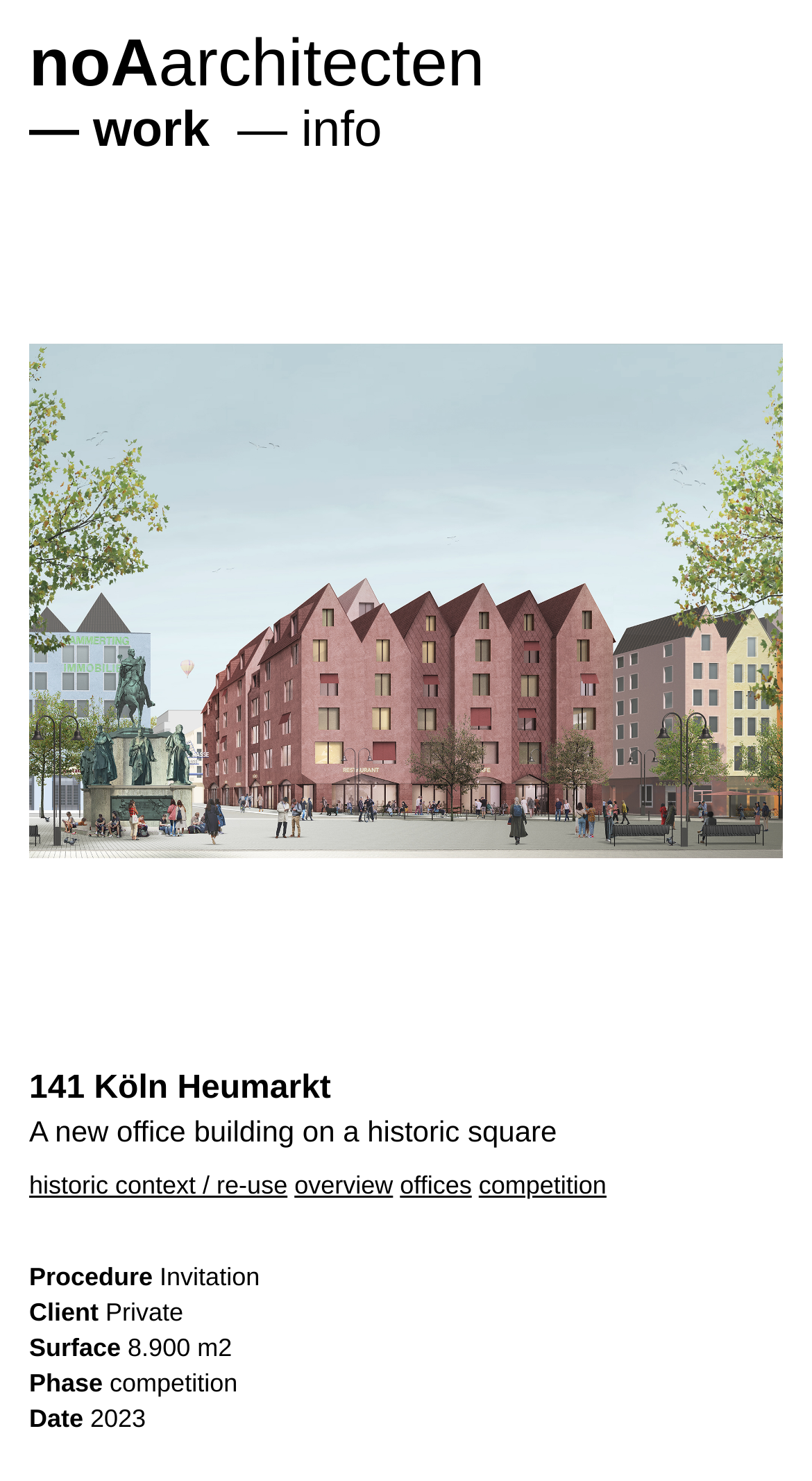Explain the contents of the webpage comprehensively.

The webpage appears to be a project showcase for an architectural firm, noAarchitecten, featuring a new office building on a historic square, specifically the 141 Köln Heumarkt project. 

At the top, there are three links: "noAarchitecten", "work", and "info", aligned horizontally. Below these links, there are nine figures, likely images, arranged in a grid, each with a figcaption. 

On the right side of the figures, there are two buttons, one above the other. Below the figures, there is a header section with two headings: "141 Köln Heumarkt" and "A new office building on a historic square". 

Under the headings, there are four links: "historic context / re-use", "overview", "offices", and "competition", arranged horizontally. 

Further down, there are several static text elements, including "Procedure", "Invitation", "Client", "Surface", "Phase", and "Date", each with corresponding information, such as "Private", "8.900 m2", "competition", and "2023", respectively.